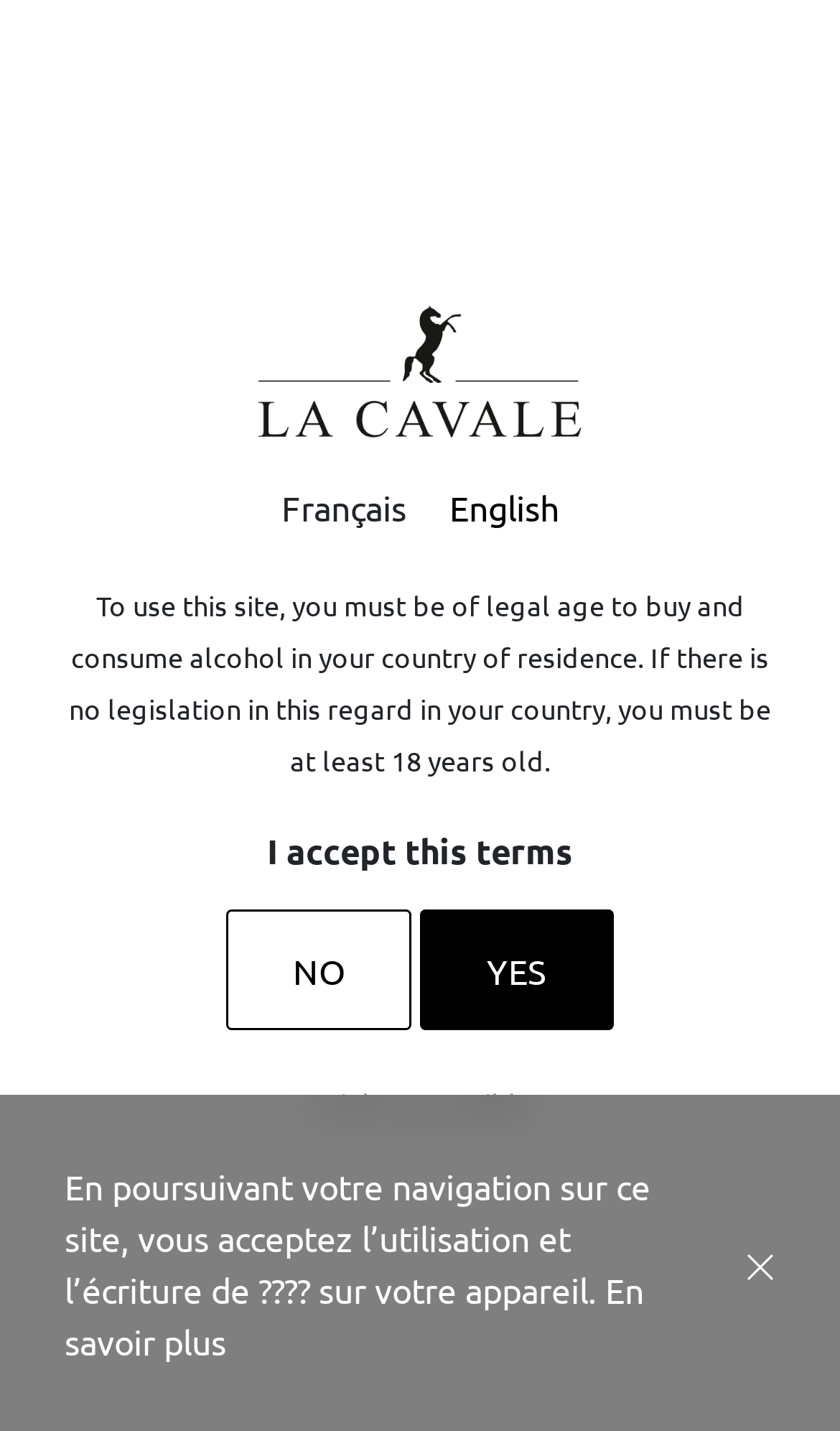What is the name of the wine?
Refer to the image and provide a one-word or short phrase answer.

La Cavale rouge 2020